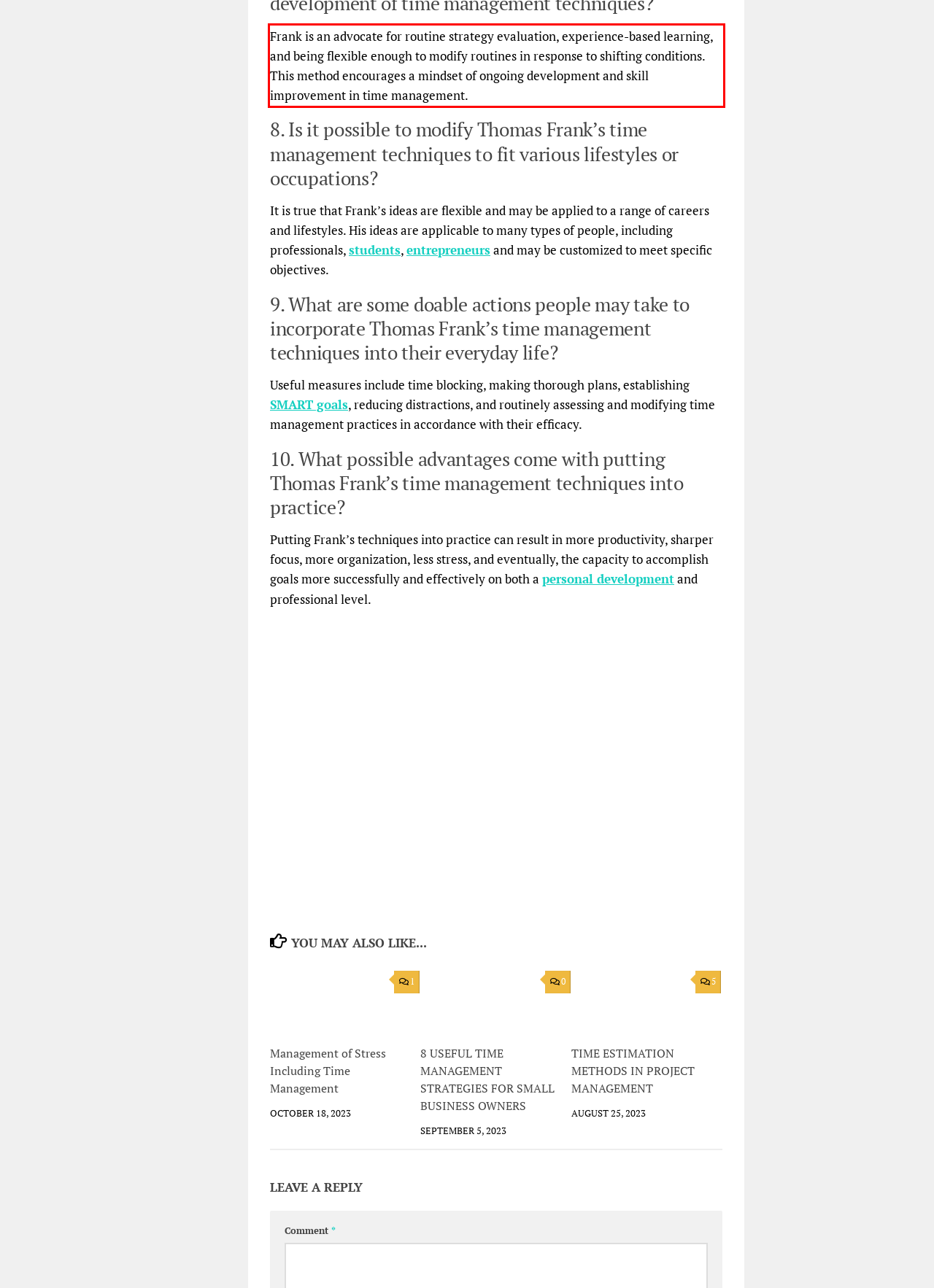Look at the webpage screenshot and recognize the text inside the red bounding box.

Frank is an advocate for routine strategy evaluation, experience-based learning, and being flexible enough to modify routines in response to shifting conditions. This method encourages a mindset of ongoing development and skill improvement in time management.